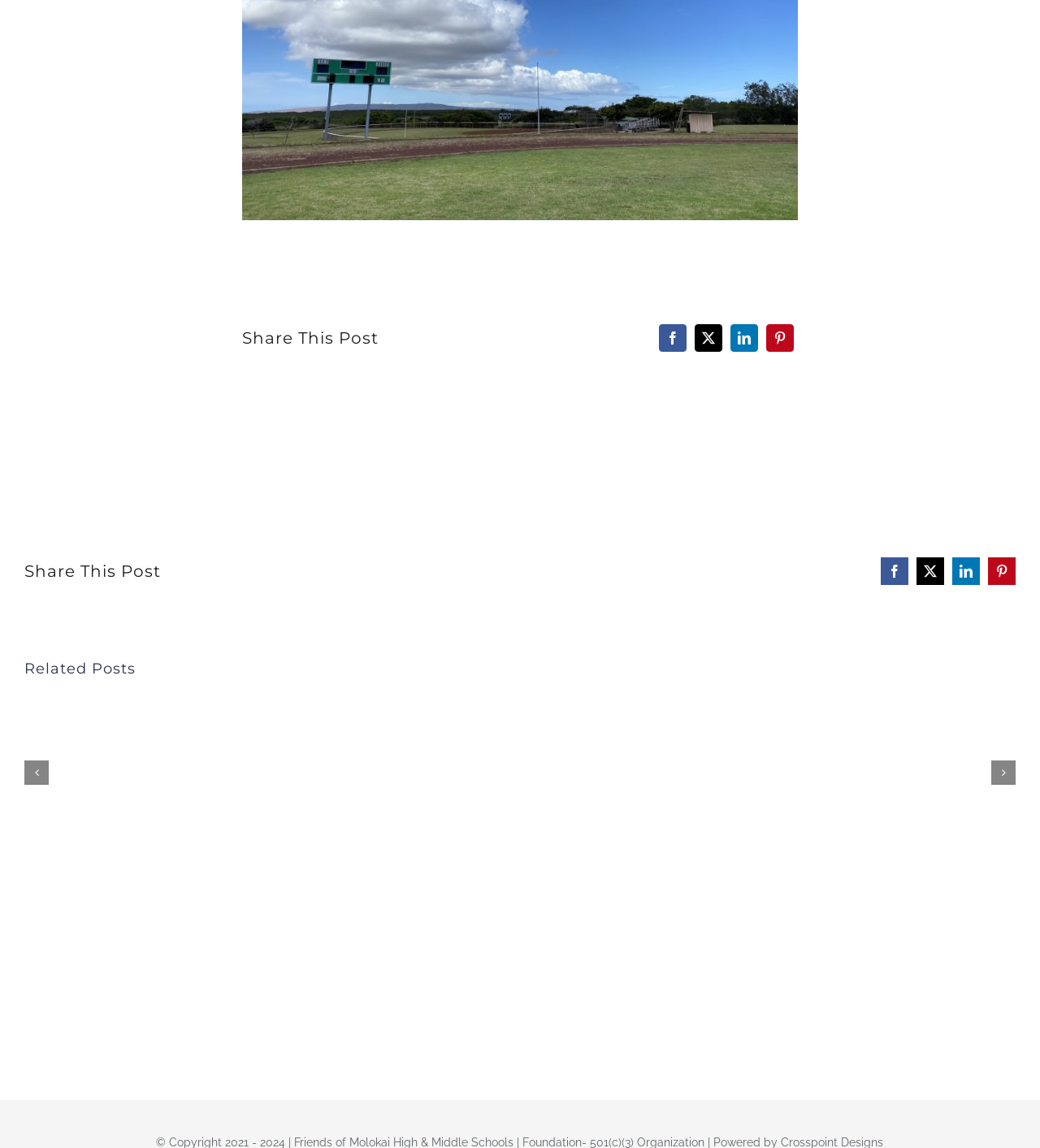Please answer the following question using a single word or phrase: 
How many elements are in the 'Related Posts' section?

1